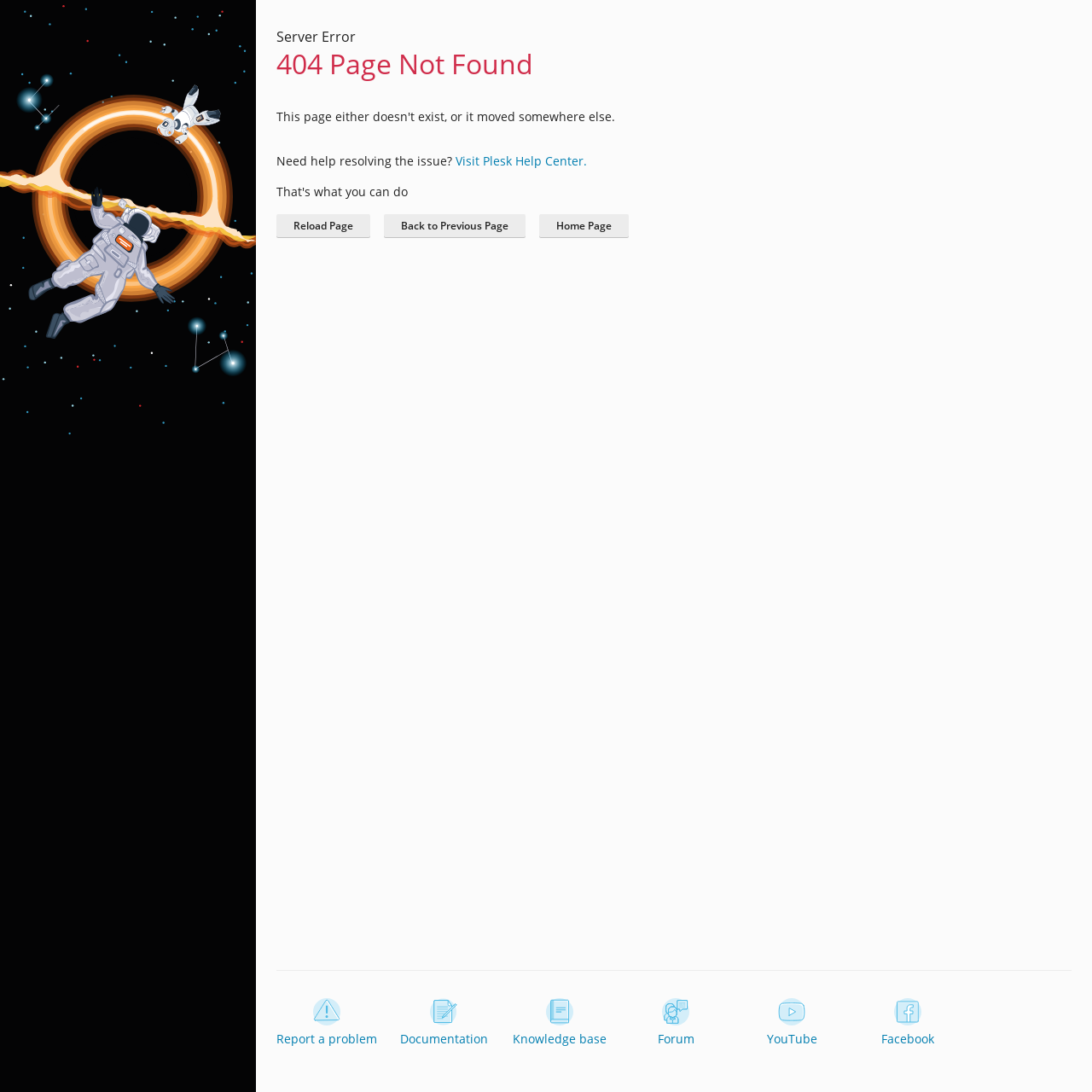Provide the bounding box coordinates in the format (top-left x, top-left y, bottom-right x, bottom-right y). All values are floating point numbers between 0 and 1. Determine the bounding box coordinate of the UI element described as: Back to Previous Page

[0.352, 0.196, 0.481, 0.218]